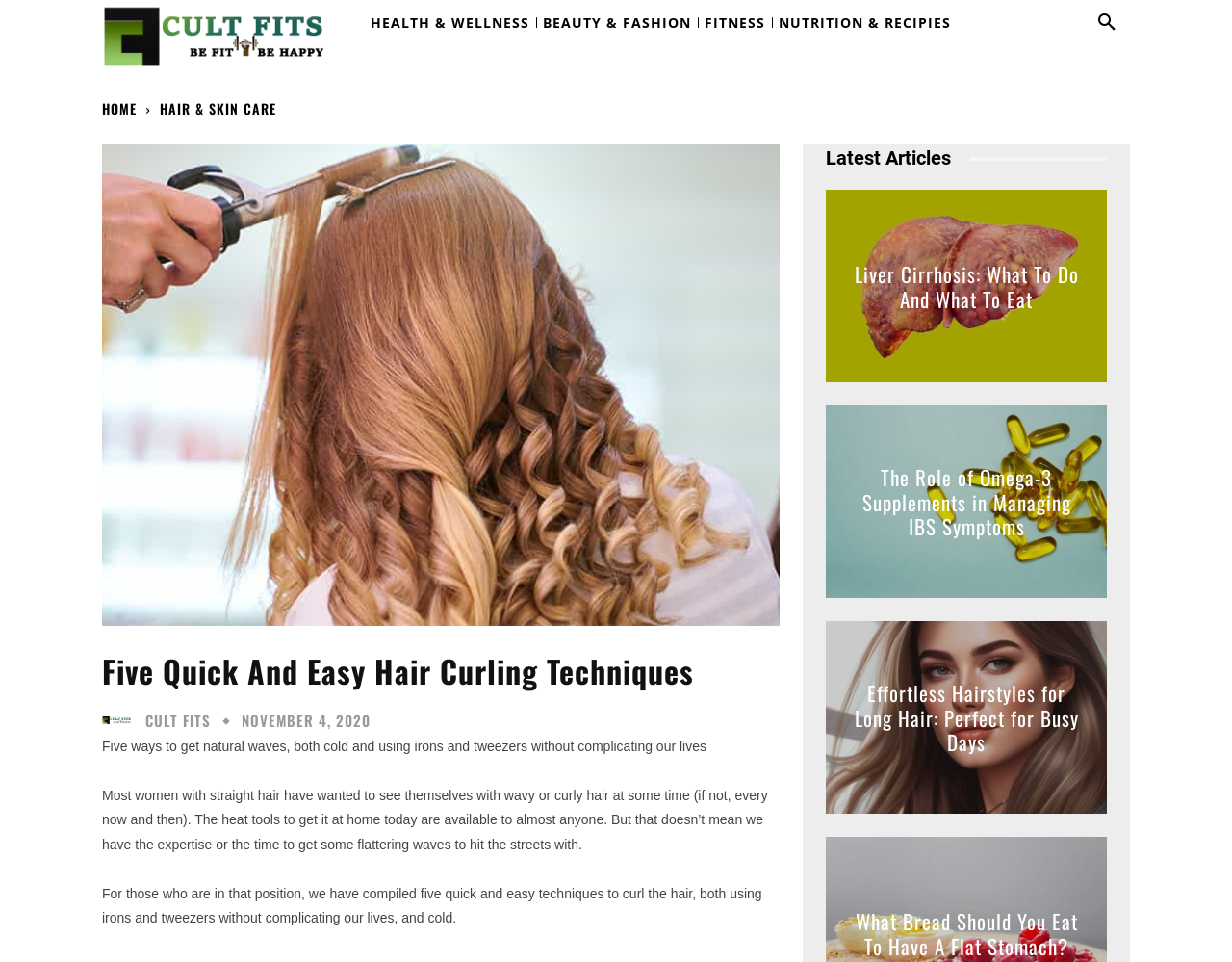Find the bounding box coordinates for the HTML element specified by: "NUTRITION & RECIPIES".

[0.632, 0.0, 0.772, 0.048]